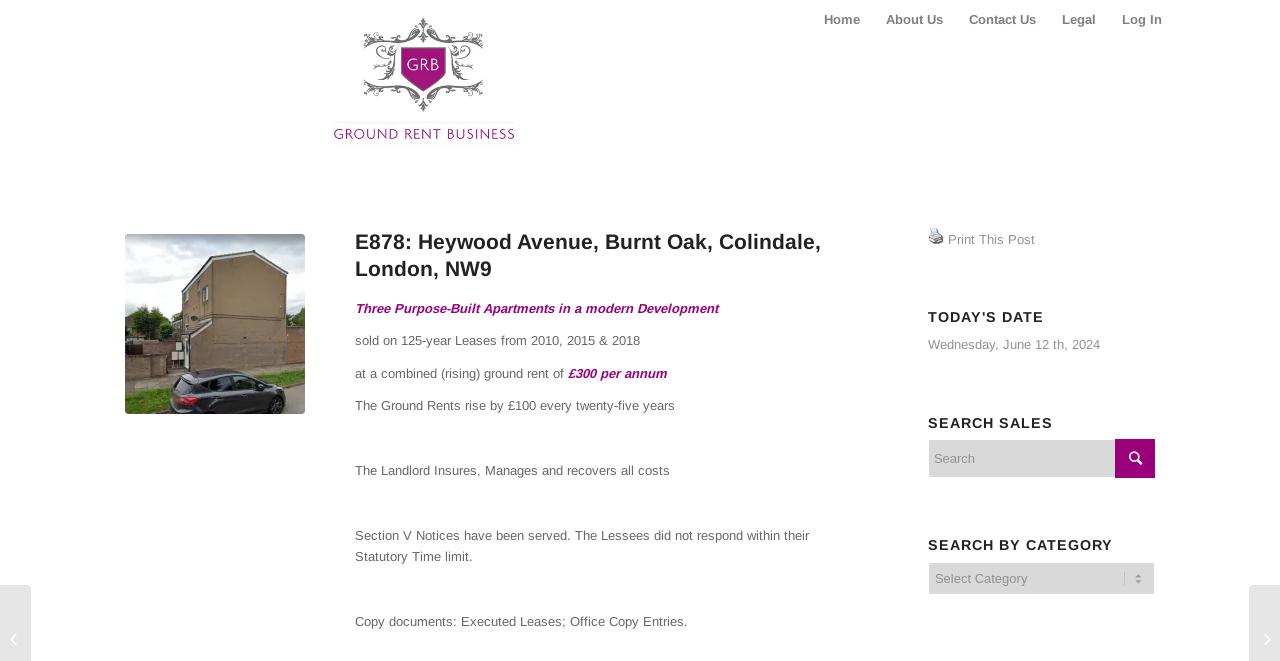Explain the features and main sections of the webpage comprehensively.

This webpage appears to be a property listing page, specifically for an apartment complex located at Heywood Avenue, Burnt Oak, Colindale, London, NW9. 

At the top of the page, there is a logo and a navigation menu with links to "Home", "About Us", "Contact Us", "Legal", and "Log In". 

Below the navigation menu, there is a heading that displays the address of the property, followed by a brief description of the property, which includes three purpose-built apartments in a modern development, sold on 125-year leases from 2010, 2015, and 2018, with a combined ground rent of £300 per annum. 

The description also mentions that the ground rents will rise by £100 every twenty-five years and that the landlord insures, manages, and recovers all costs. Additionally, it is mentioned that Section V Notices have been served, and the lessees did not respond within their statutory time limit. 

On the right side of the page, there are links to print the post, and a search function that allows users to search by category. The current date, Wednesday, June 12th, 2024, is also displayed on the page.